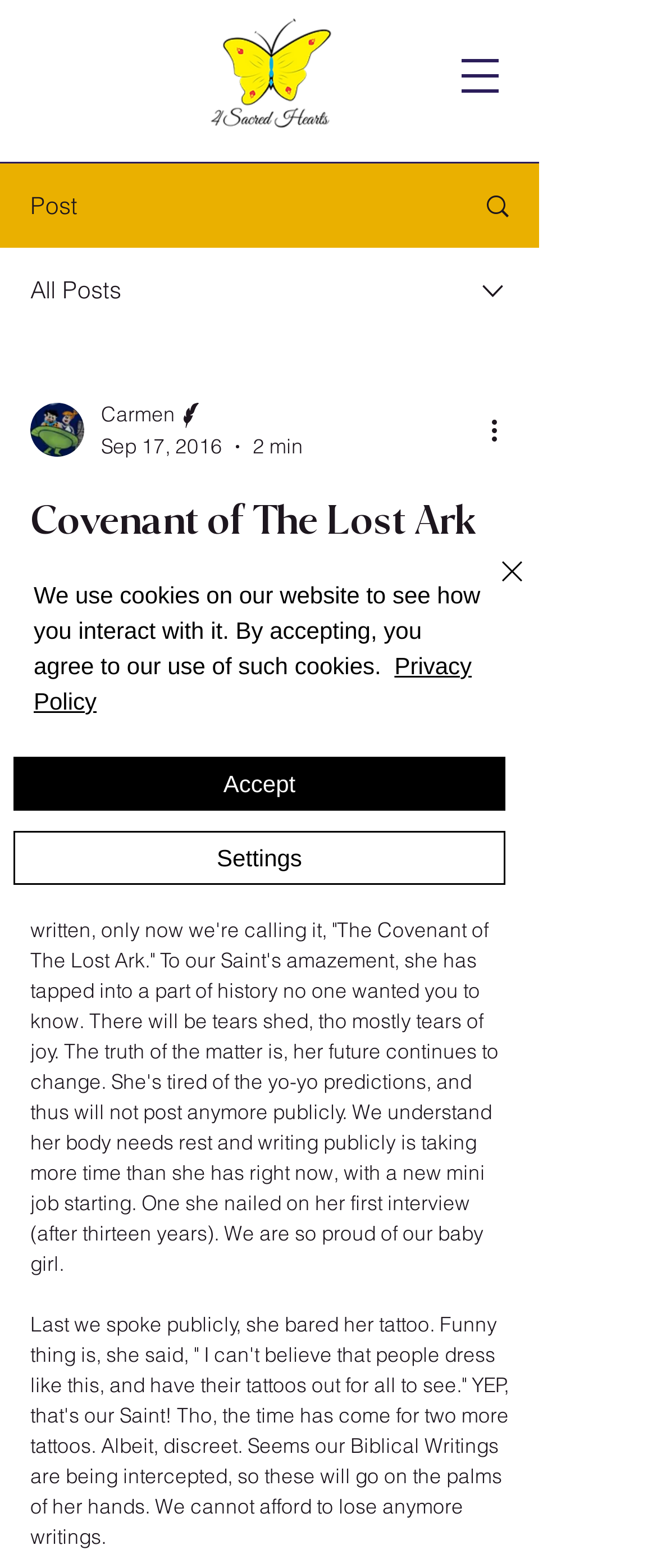How long does it take to read the post?
Give a one-word or short-phrase answer derived from the screenshot.

2 min